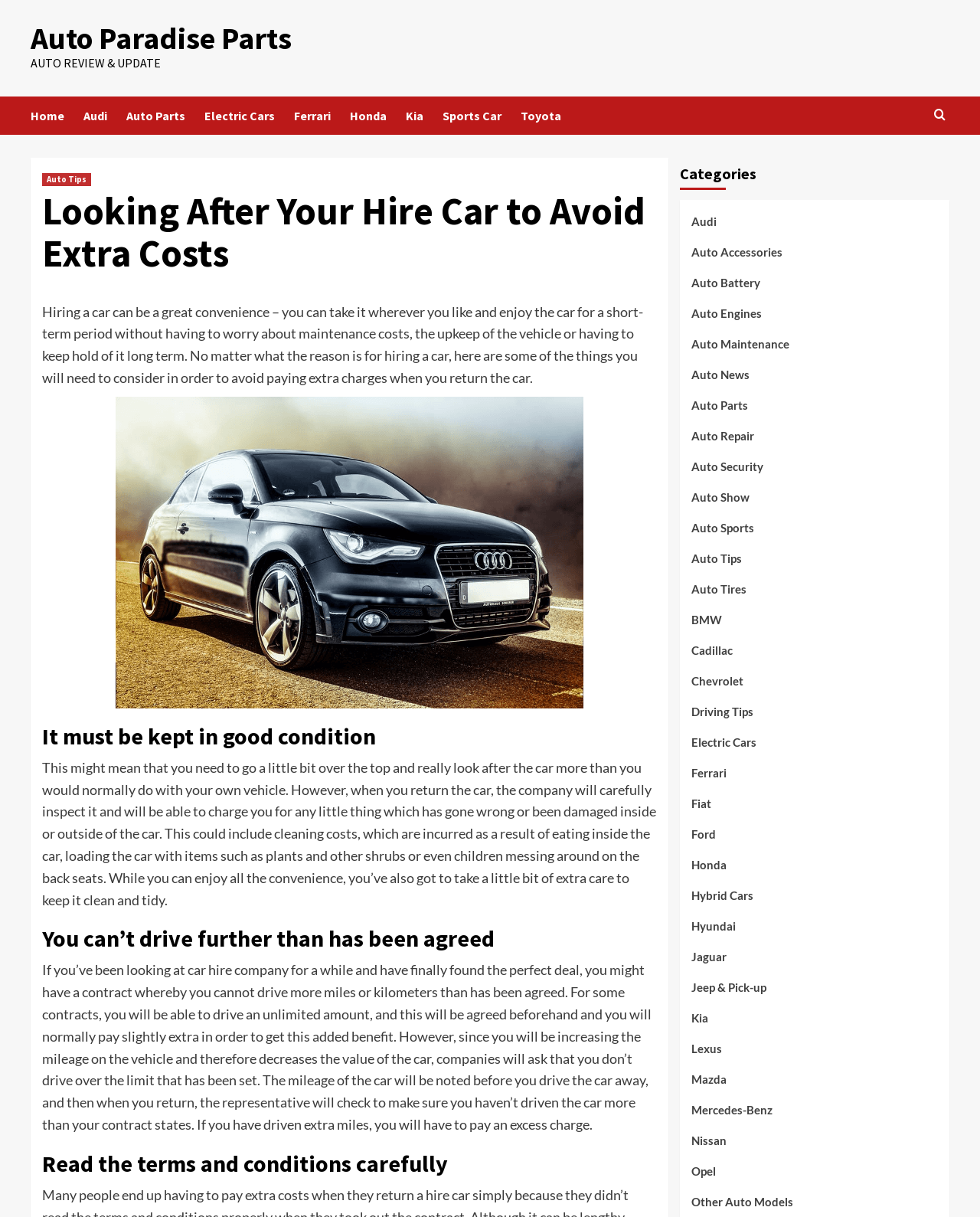Please identify the bounding box coordinates of the region to click in order to complete the given instruction: "Click on Home". The coordinates should be four float numbers between 0 and 1, i.e., [left, top, right, bottom].

[0.031, 0.079, 0.085, 0.111]